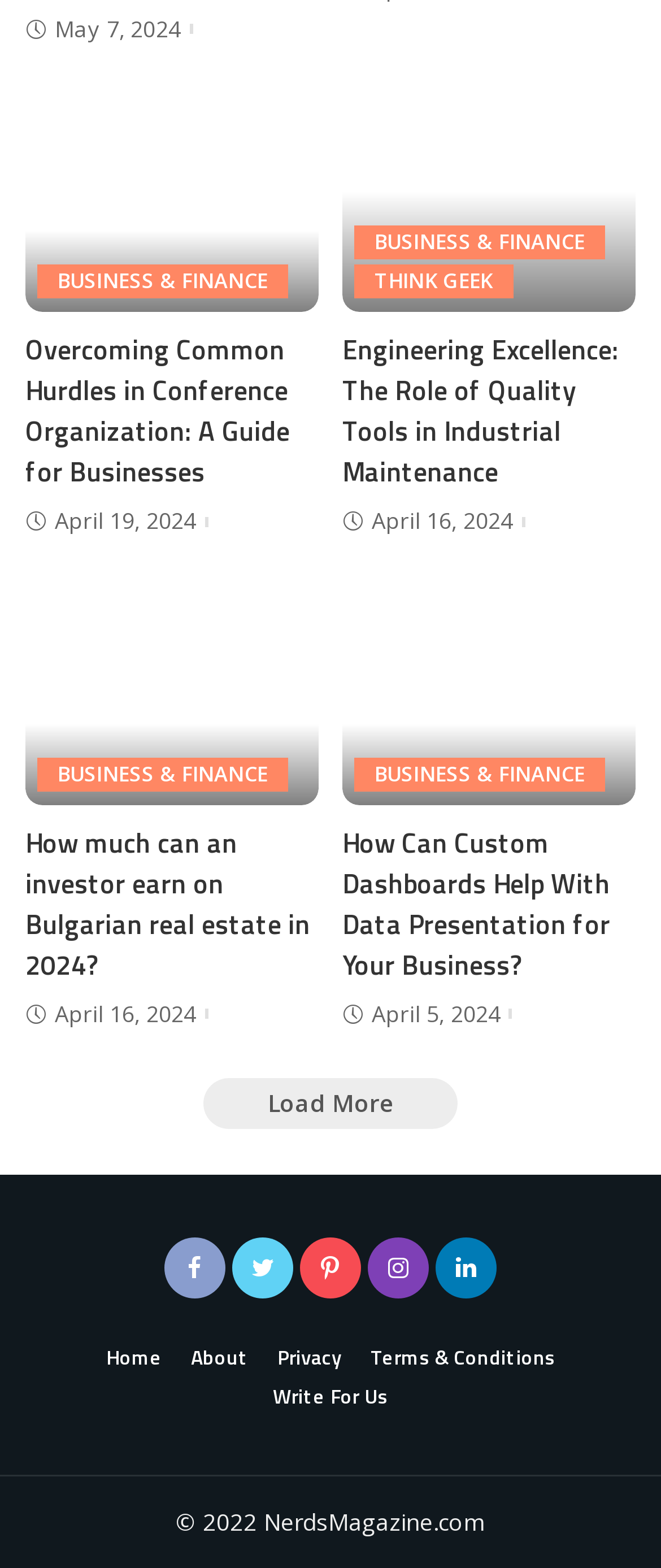Please provide a comprehensive answer to the question below using the information from the image: How many articles are displayed on this page?

I counted the number of headings on the page, which are 'Overcoming Common Hurdles in Conference Organization: A Guide for Businesses', 'Engineering Excellence: The Role of Quality Tools in Industrial Maintenance', 'How much can an investor earn on Bulgarian real estate in 2024?', and 'How Can Custom Dashboards Help With Data Presentation for Your Business?'. There are 6 articles in total.